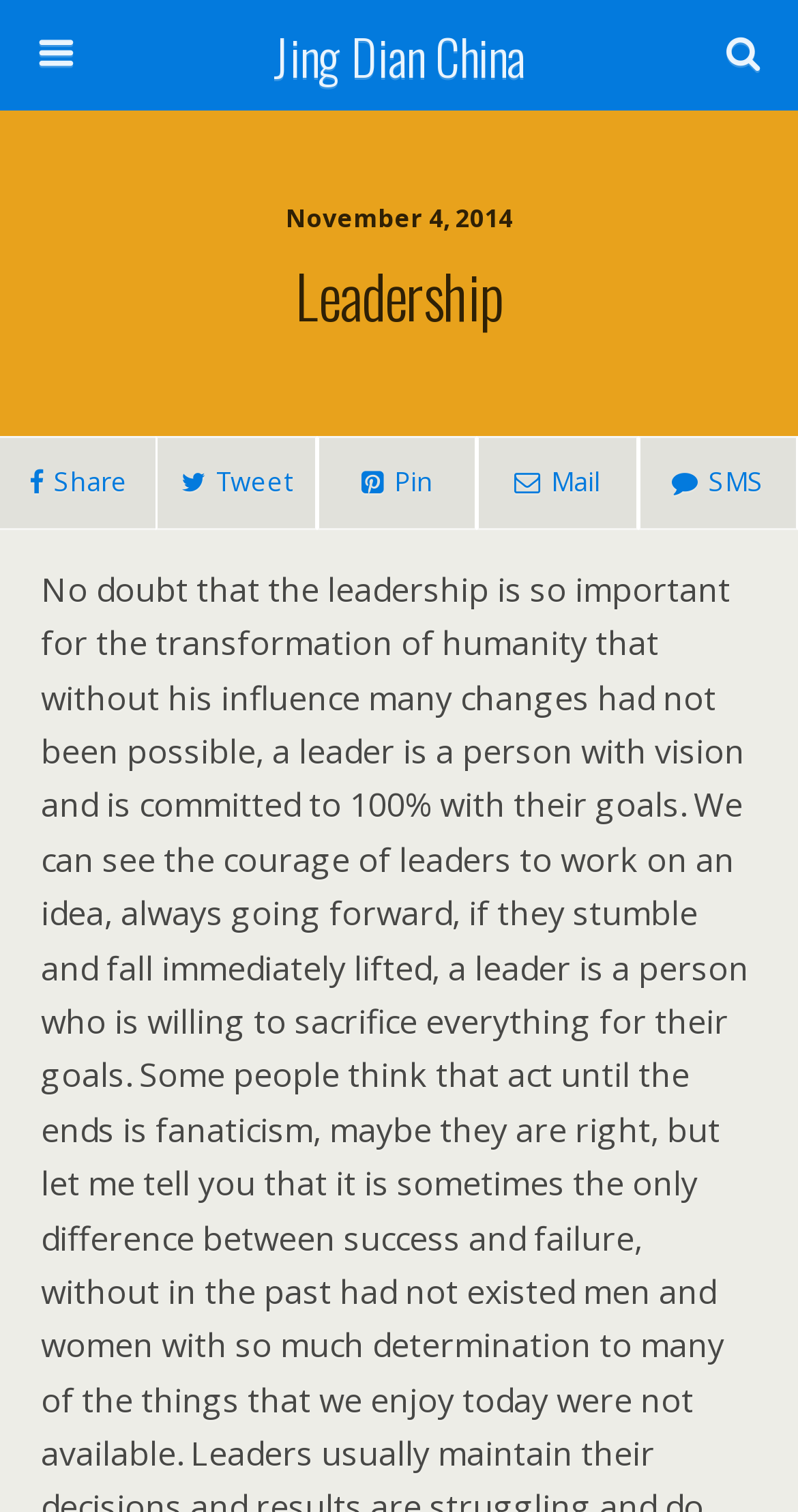What is the purpose of the textbox?
Give a comprehensive and detailed explanation for the question.

I found a textbox on the webpage with a placeholder text 'Search this website…', which suggests that it is used for searching content within the website.